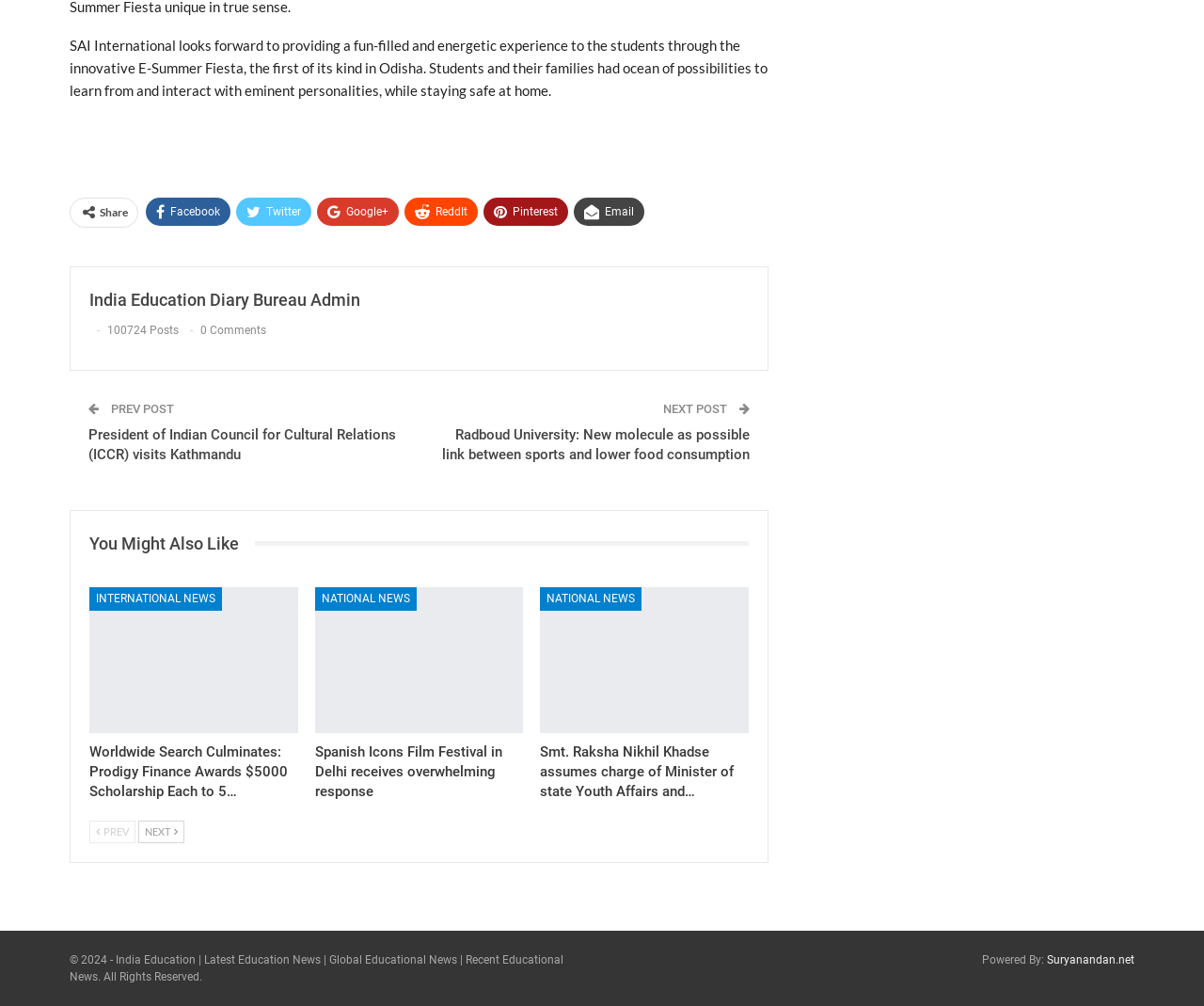Please provide a comprehensive response to the question below by analyzing the image: 
What is the event mentioned in the first paragraph?

The first paragraph of the webpage mentions an event called E-Summer Fiesta, which is described as a fun-filled and energetic experience for students.